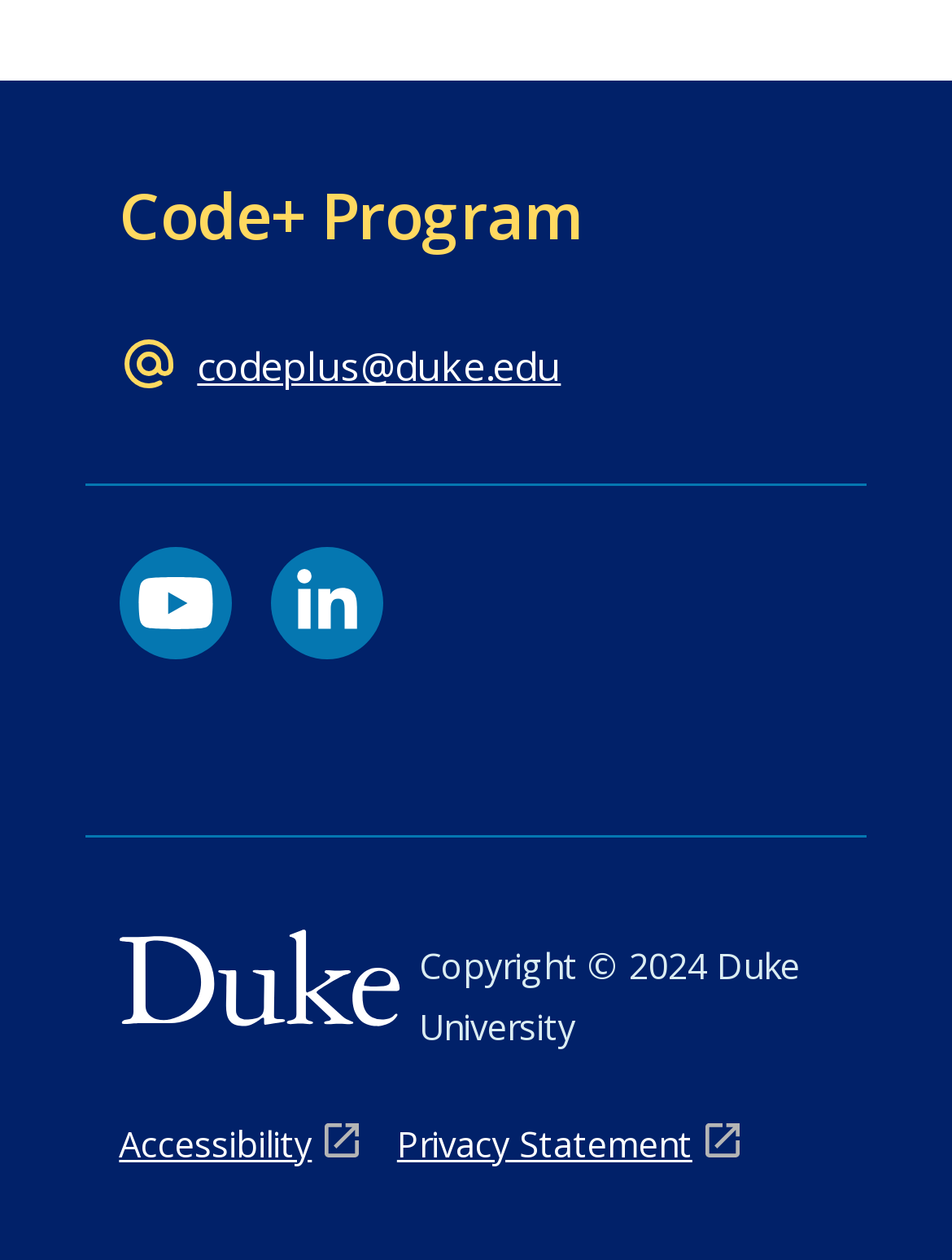Provide a single word or phrase to answer the given question: 
How many links are there at the bottom of the webpage?

3